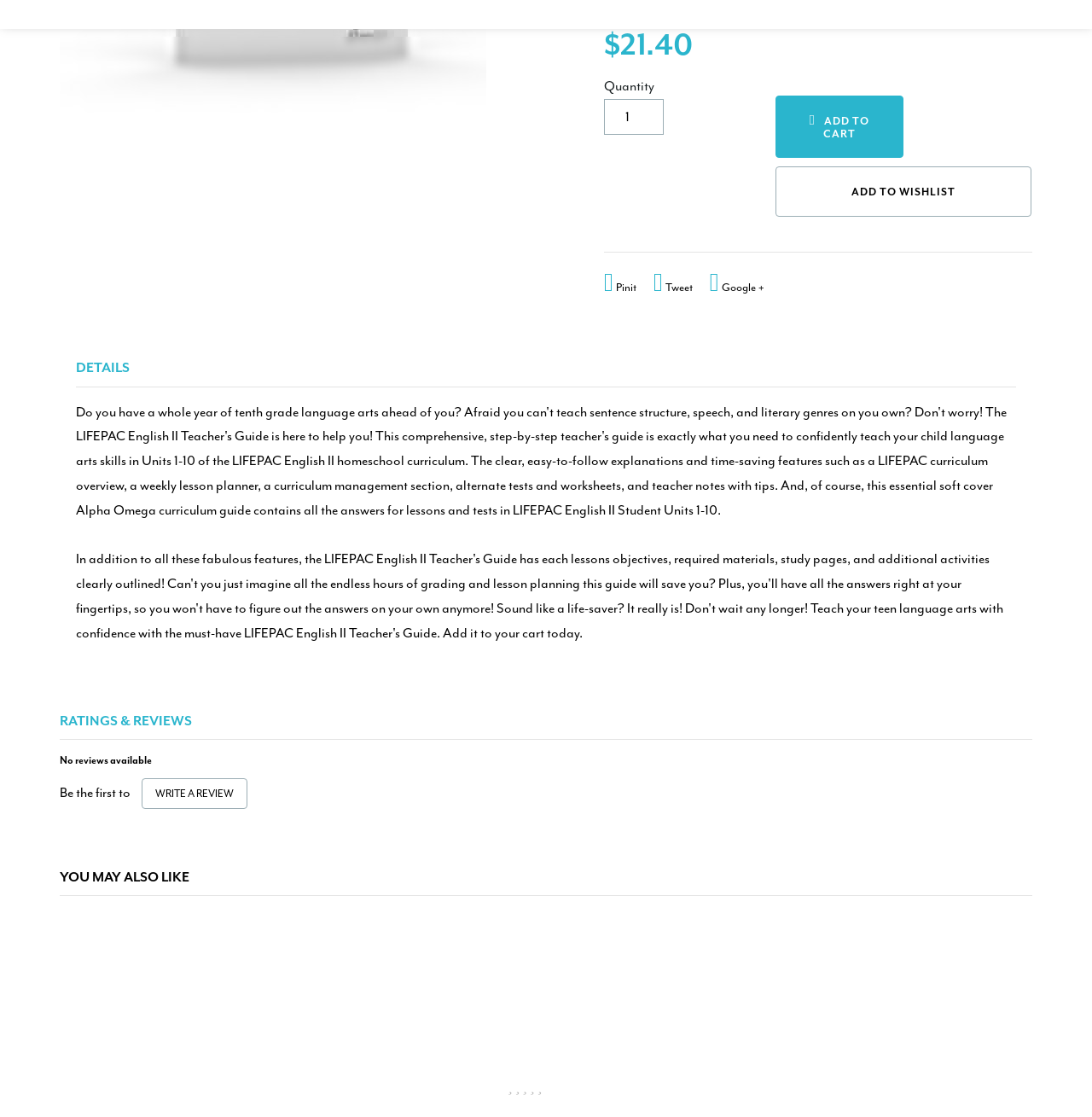Identify the bounding box coordinates for the UI element described as follows: Add to Cart. Use the format (top-left x, top-left y, bottom-right x, bottom-right y) and ensure all values are floating point numbers between 0 and 1.

[0.71, 0.097, 0.827, 0.152]